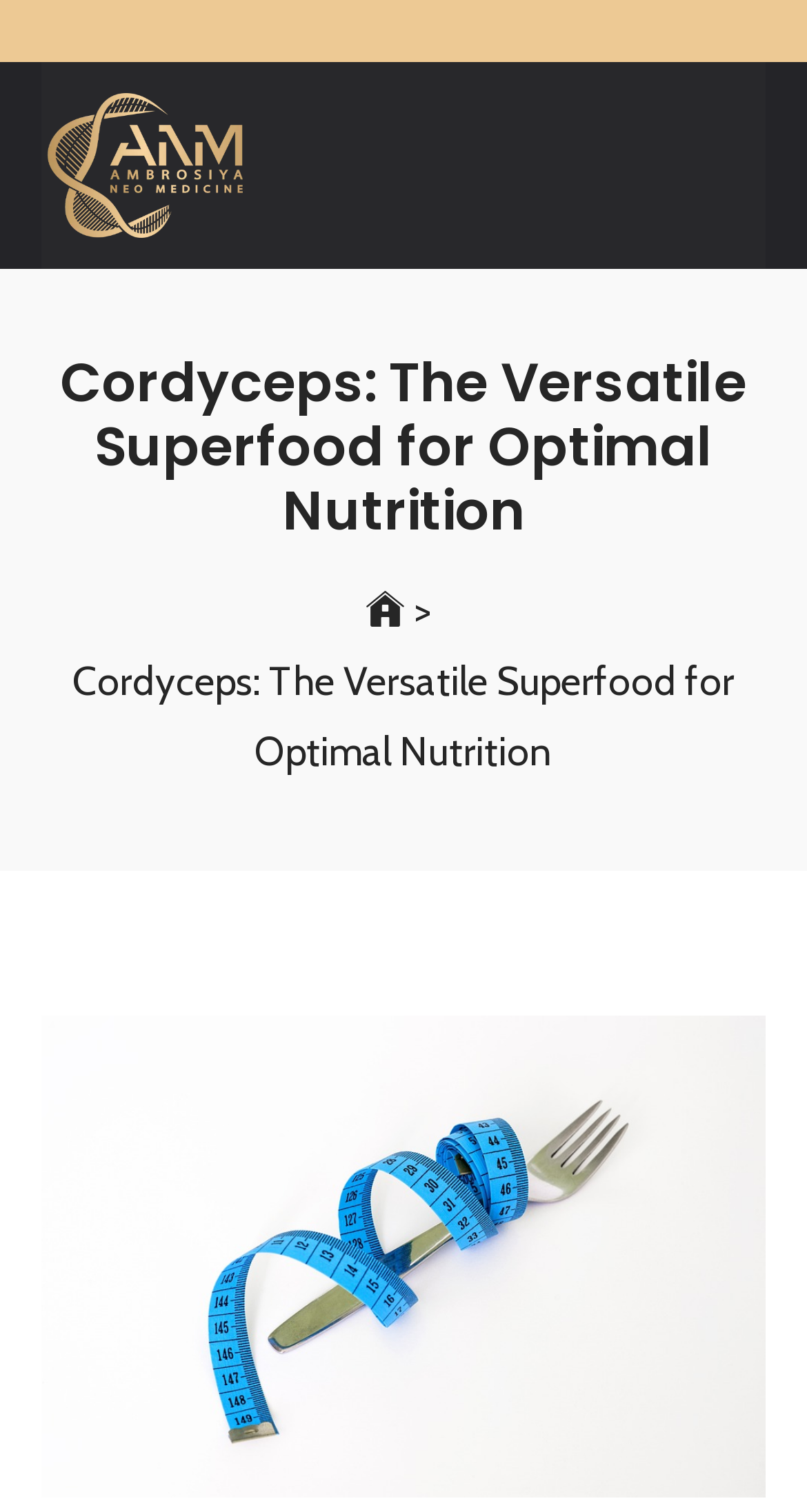Is there a call-to-action button on the page?
Look at the image and answer with only one word or phrase.

No